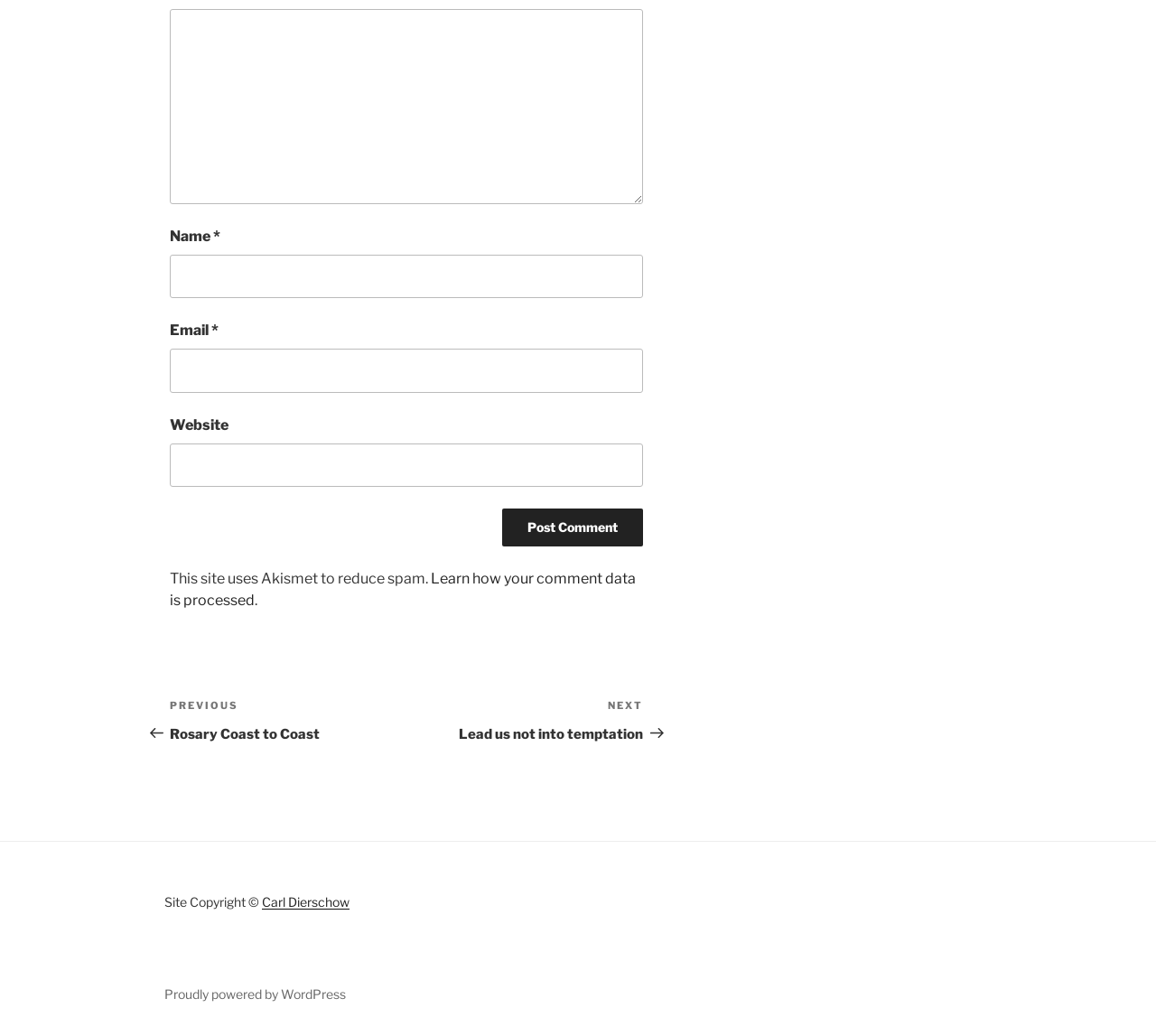Bounding box coordinates must be specified in the format (top-left x, top-left y, bottom-right x, bottom-right y). All values should be floating point numbers between 0 and 1. What are the bounding box coordinates of the UI element described as: parent_node: Email * aria-describedby="email-notes" name="email"

[0.147, 0.337, 0.556, 0.379]